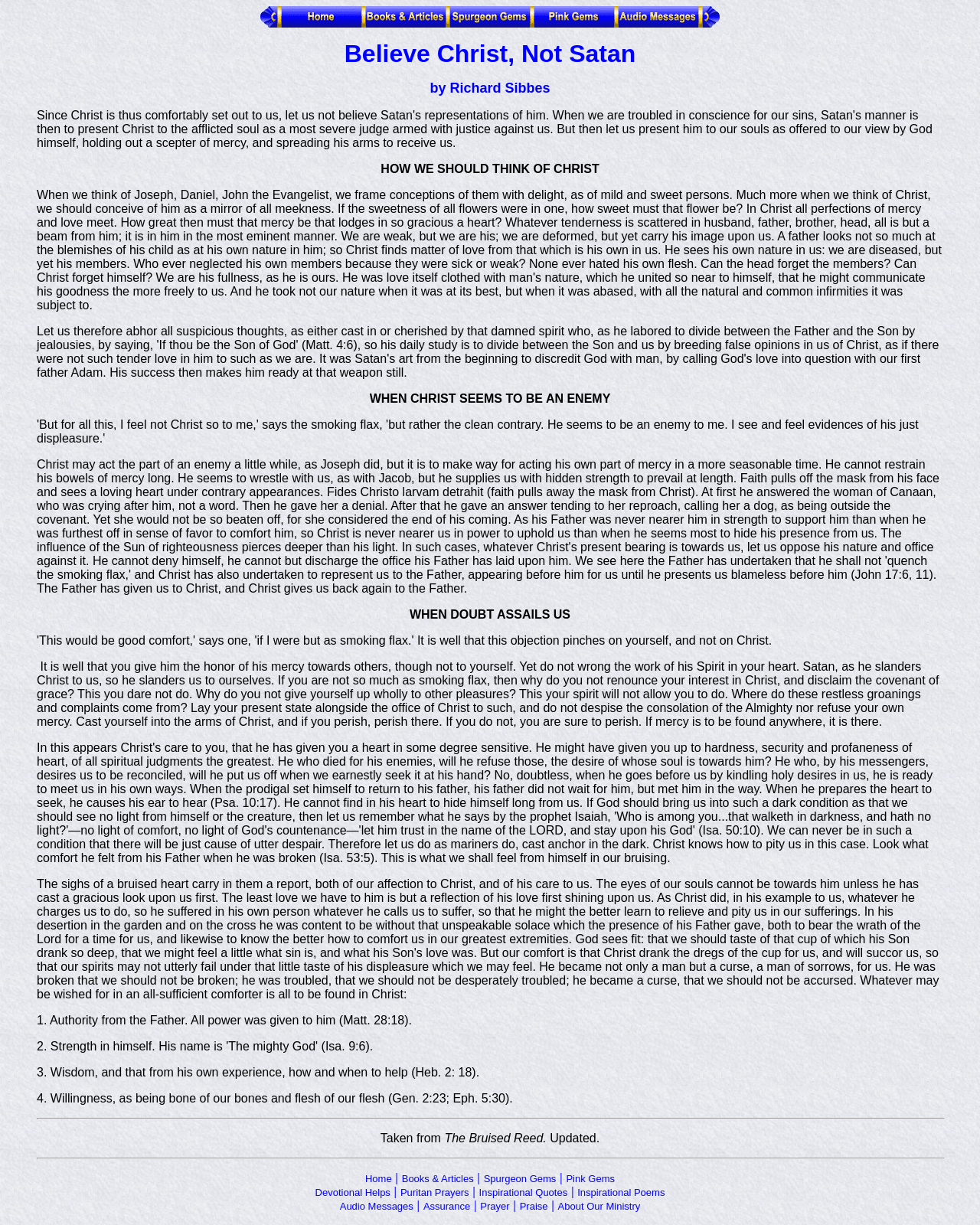Offer a detailed account of what is visible on the webpage.

The webpage is titled "Believe Christ, Not Satan" and has a prominent header with a table containing five navigation links: "Home", "Books & Articles", "Spurgeon Gems", "Pink Gems", and "Audio Messages". Each link has an accompanying image.

Below the header, there is a large blockquote section that takes up most of the page. The blockquote contains a series of static text elements, including a title "HOW WE SHOULD THINK OF CHRIST", followed by several paragraphs of text discussing the importance of trusting in Christ and not being deceived by Satan. The text is divided into sections with headings such as "WHEN CHRIST SEEMS TO BE AN ENEMY" and "WHEN DOUBT ASSAILS US".

The text also includes a quote from a sermon, which discusses the importance of casting oneself into the arms of Christ and seeking mercy. The quote is followed by a series of numbered points, including "Authority from the Father", "Wisdom, and that from his own experience", and "Willingness, as being bone of our bones and flesh of our flesh".

At the bottom of the page, there is a footer section with a series of links, including "Home", "Books & Articles", "Spurgeon Gems", "Pink Gems", "Devotional Helps", "Puritan Prayers", "Inspirational Quotes", "Inspirational Poems", "Audio Messages", "Assurance", "Prayer", "Praise", and "About Our Ministry". Each link is separated by a vertical bar, and some of the links have accompanying images.